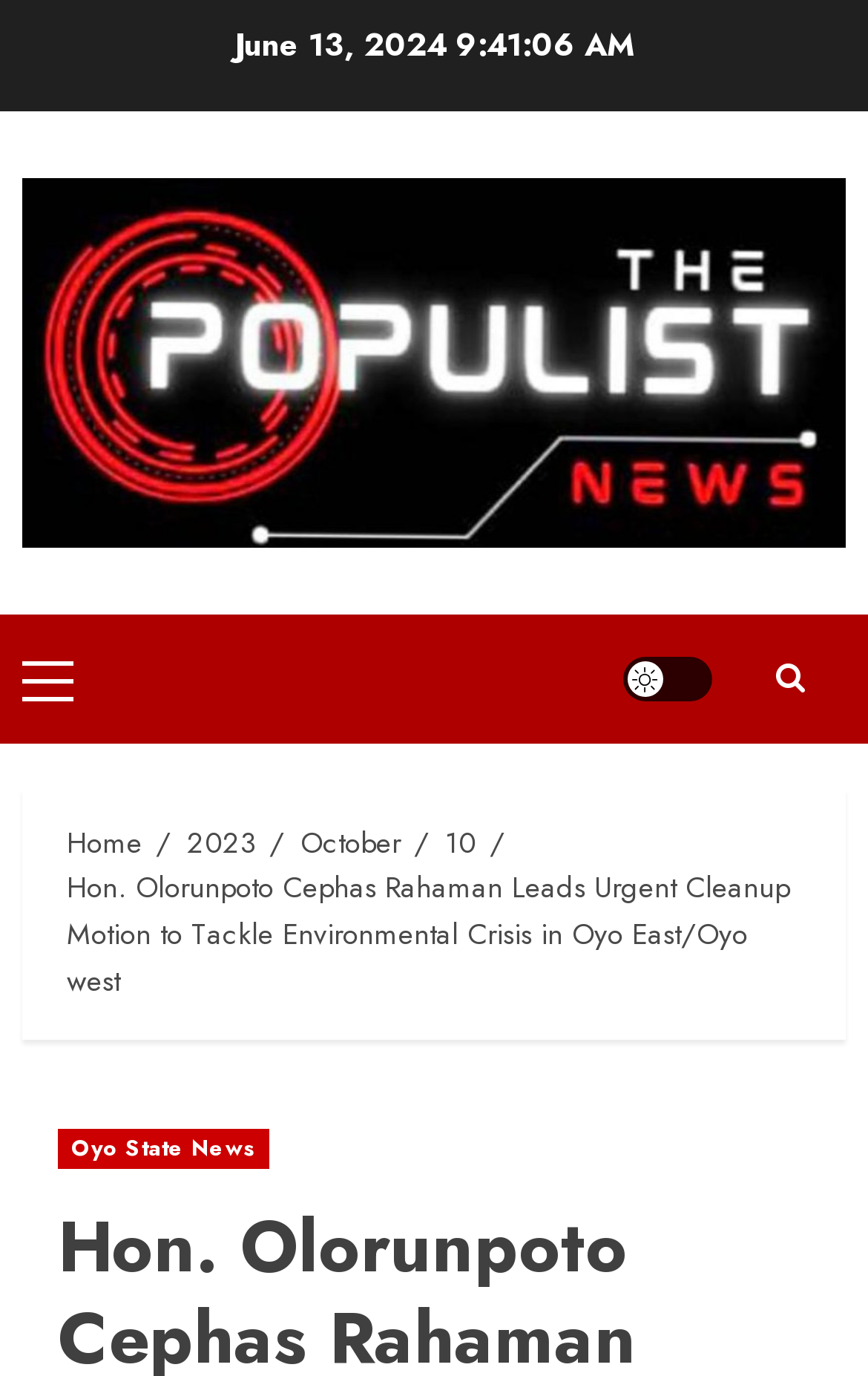Identify and provide the text of the main header on the webpage.

Hon. Olorunpoto Cephas Rahaman Leads Urgent Cleanup Motion to Tackle Environmental Crisis in Oyo East/Oyo west